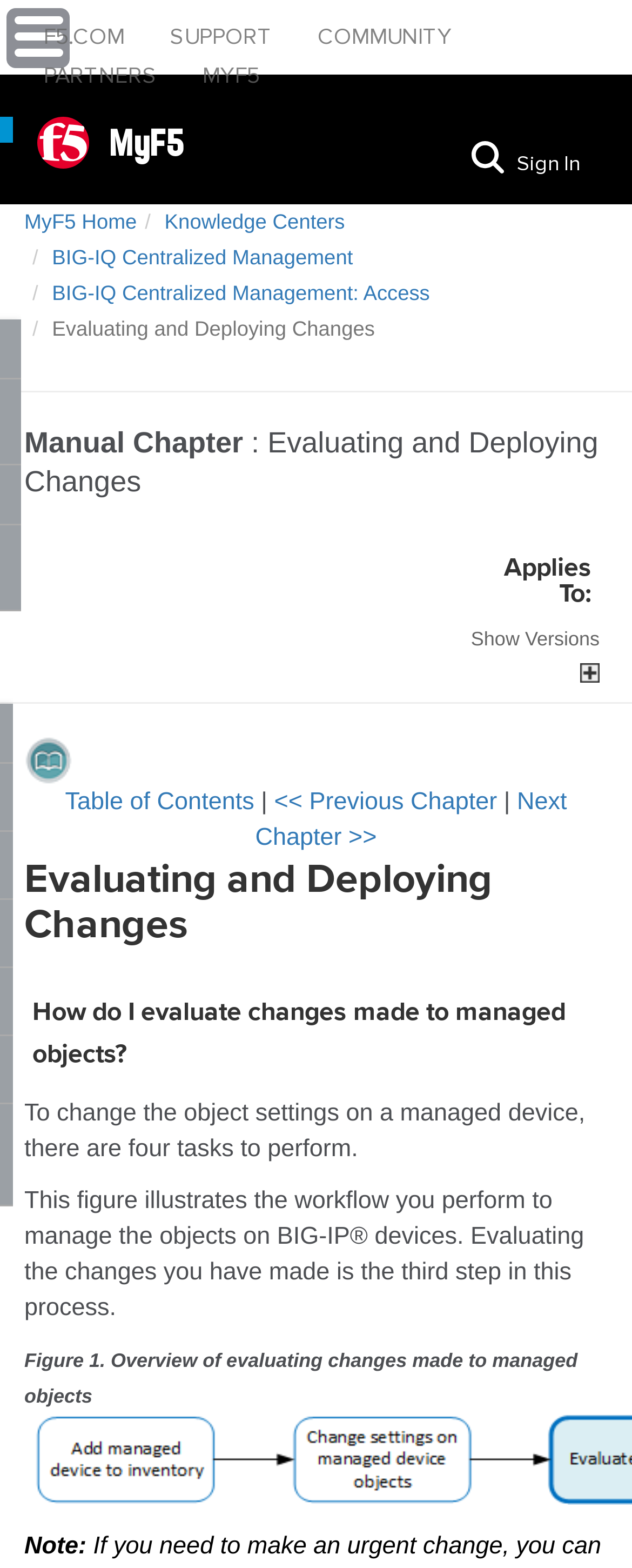Give a short answer to this question using one word or a phrase:
What is the title of the current chapter?

Evaluating and Deploying Changes